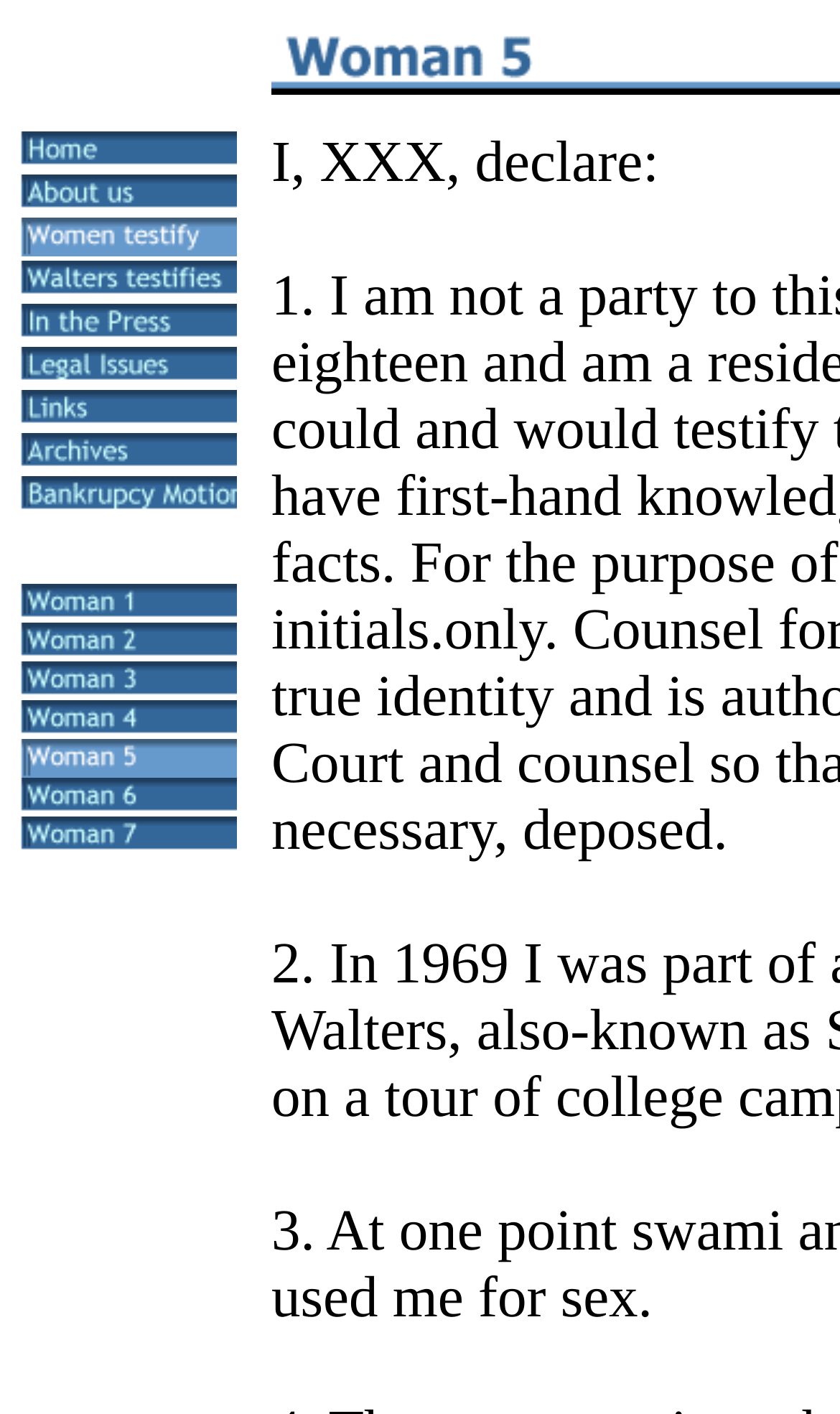Show the bounding box coordinates for the HTML element described as: "alt="Legal Issues" name="NavigationButton134"".

[0.023, 0.253, 0.282, 0.279]